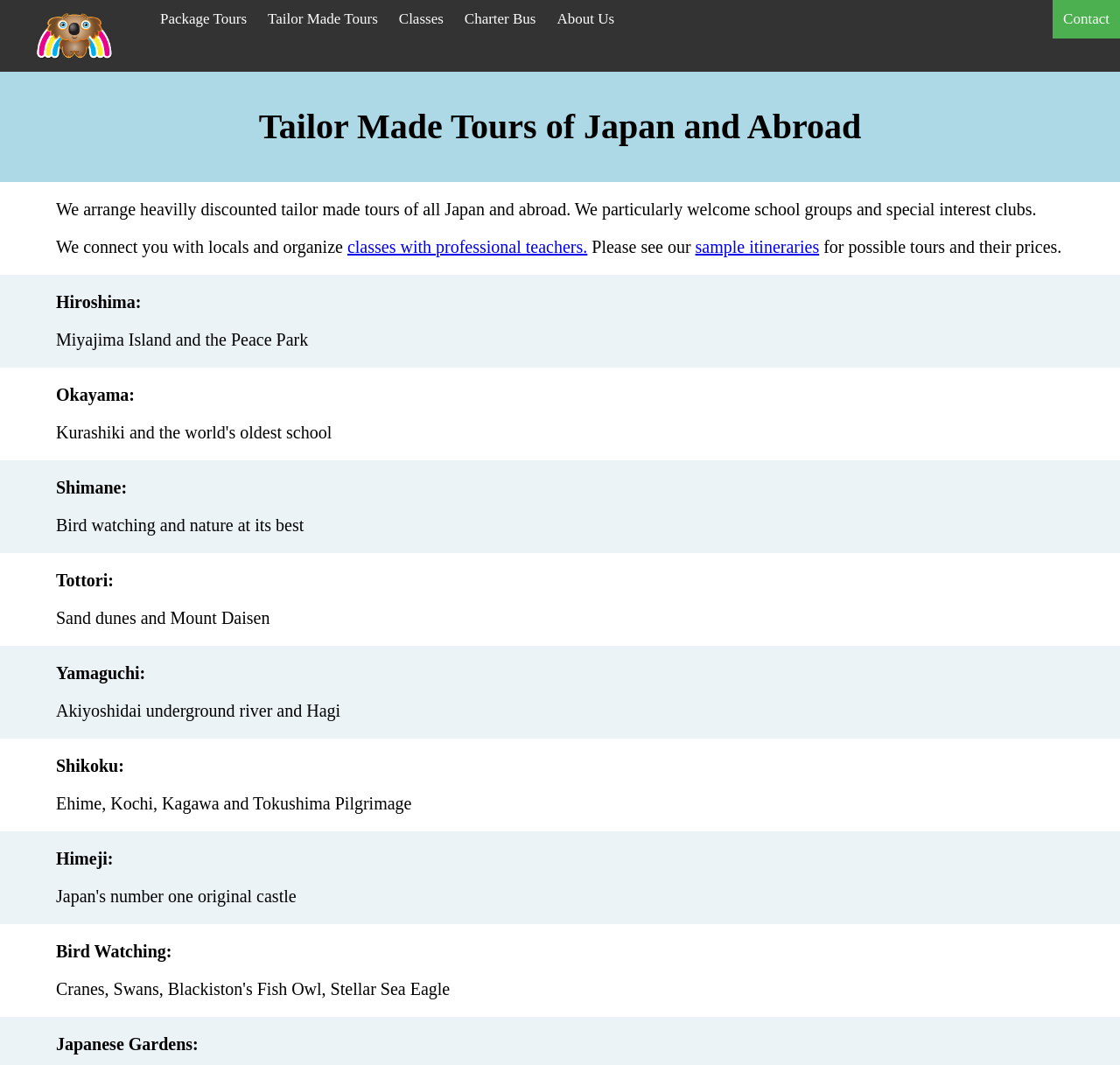Pinpoint the bounding box coordinates of the clickable area necessary to execute the following instruction: "Click the 'Contact' link". The coordinates should be given as four float numbers between 0 and 1, namely [left, top, right, bottom].

[0.94, 0.0, 1.0, 0.036]